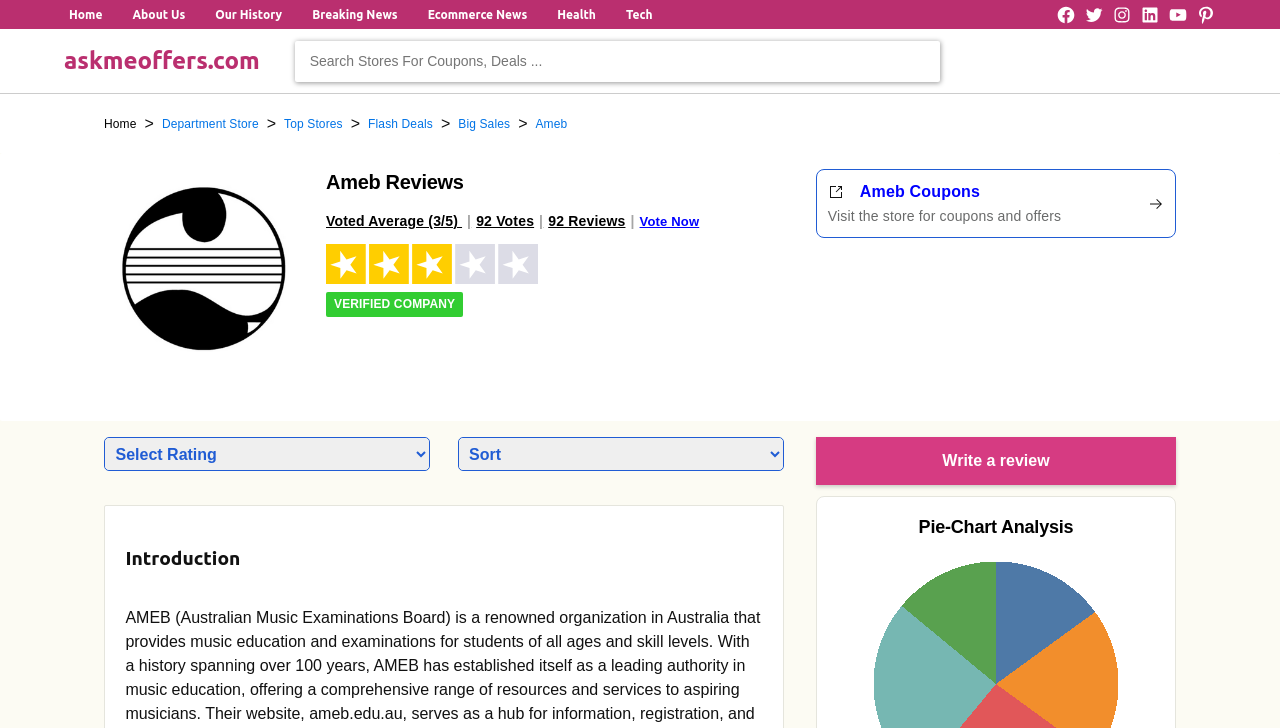Use a single word or phrase to answer the question:
What is the purpose of the 'Write a review' button?

To submit a review